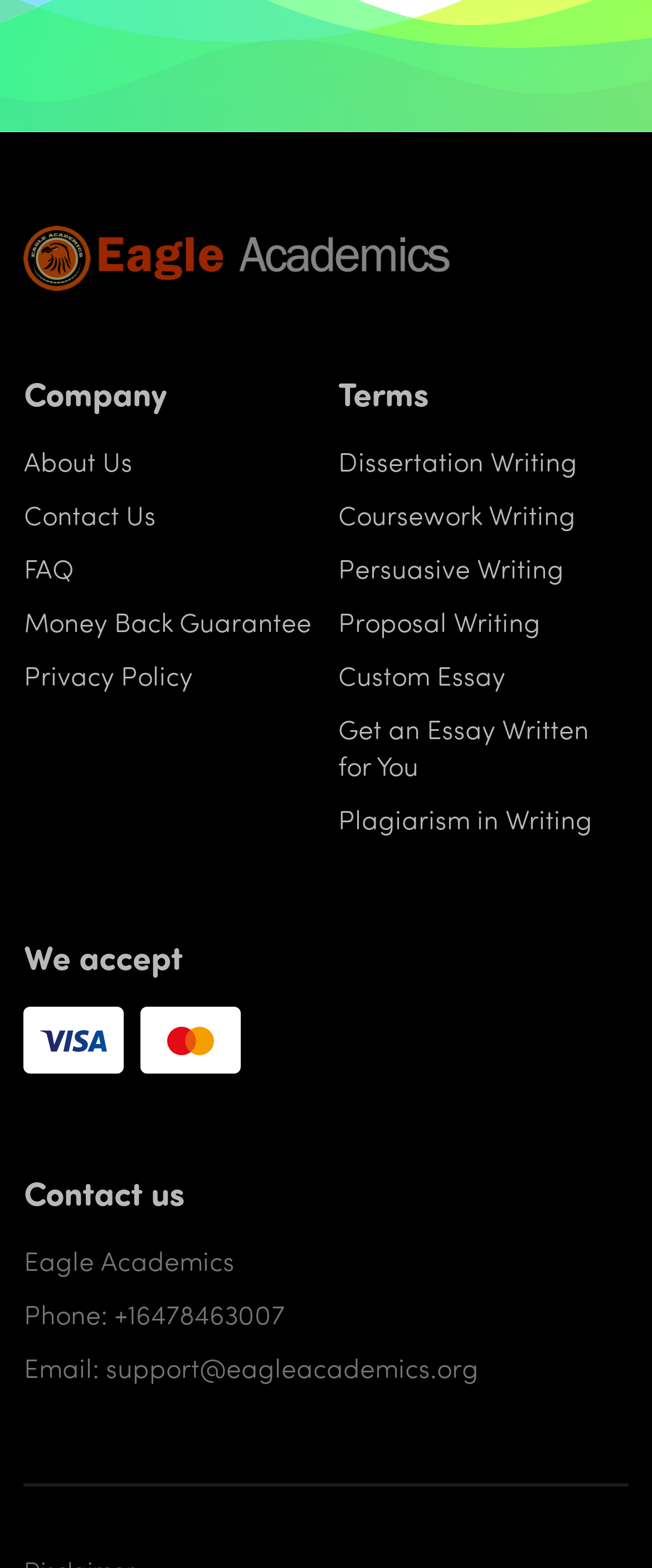Kindly provide the bounding box coordinates of the section you need to click on to fulfill the given instruction: "Click on Email address".

[0.163, 0.861, 0.734, 0.883]